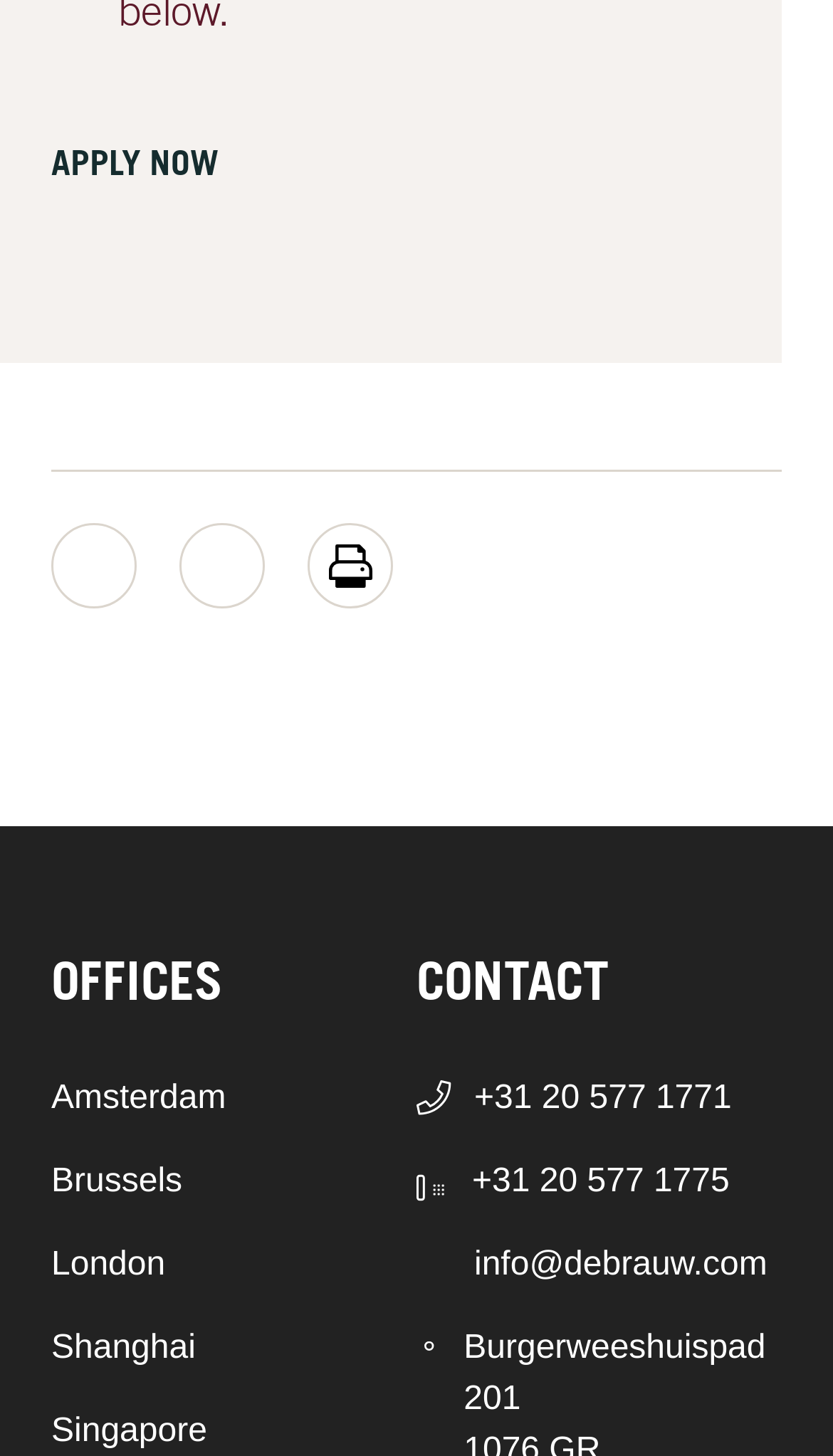Pinpoint the bounding box coordinates of the element to be clicked to execute the instruction: "Click the Amsterdam link".

[0.062, 0.737, 0.5, 0.772]